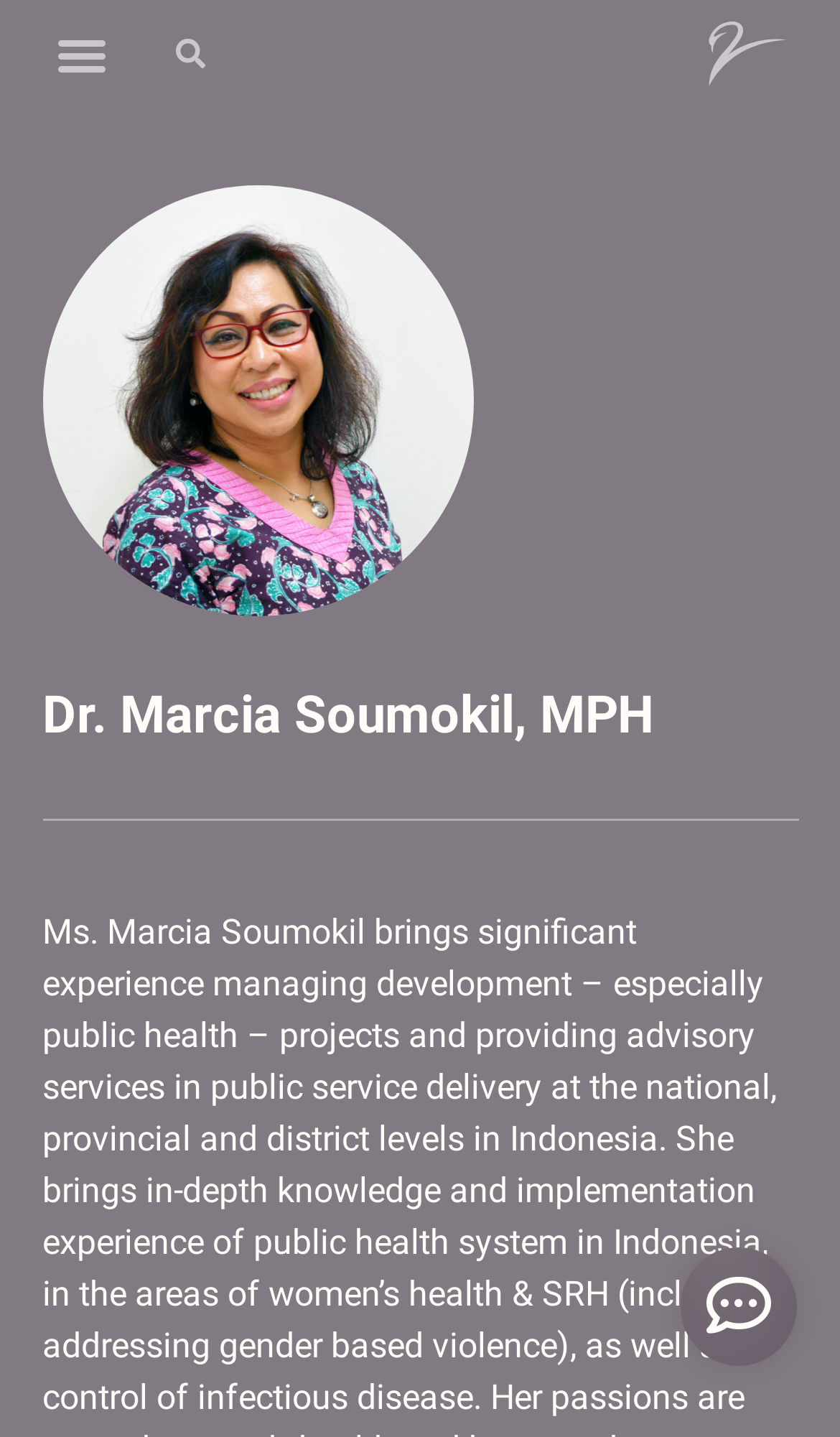With reference to the screenshot, provide a detailed response to the question below:
Is the menu toggle button expanded?

I checked the button element with the text 'Menu Toggle' and found that its 'expanded' property is set to 'False', indicating that the menu toggle button is not expanded.